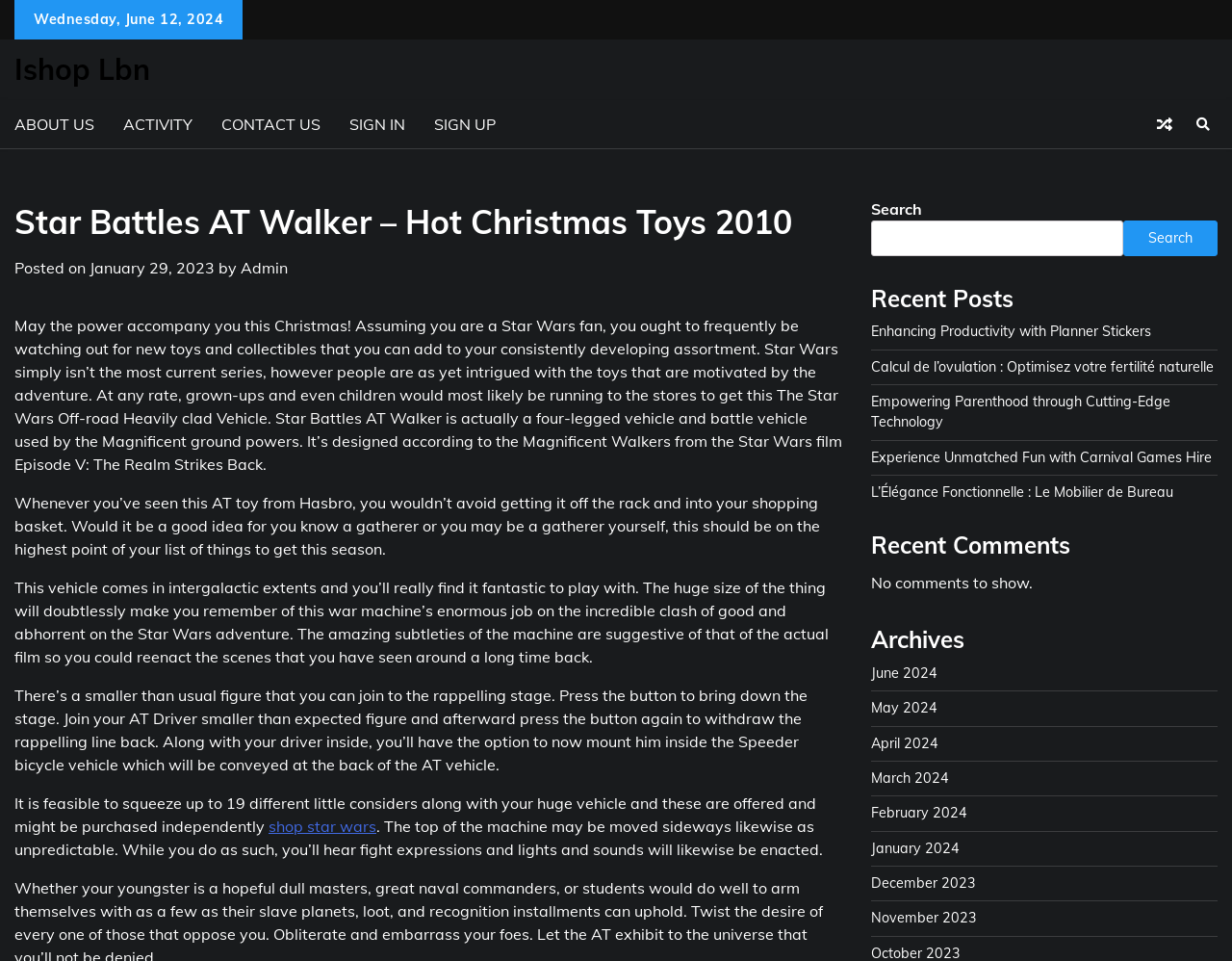Determine the bounding box coordinates of the element's region needed to click to follow the instruction: "Read the 'Recent Posts'". Provide these coordinates as four float numbers between 0 and 1, formatted as [left, top, right, bottom].

[0.707, 0.296, 0.988, 0.325]